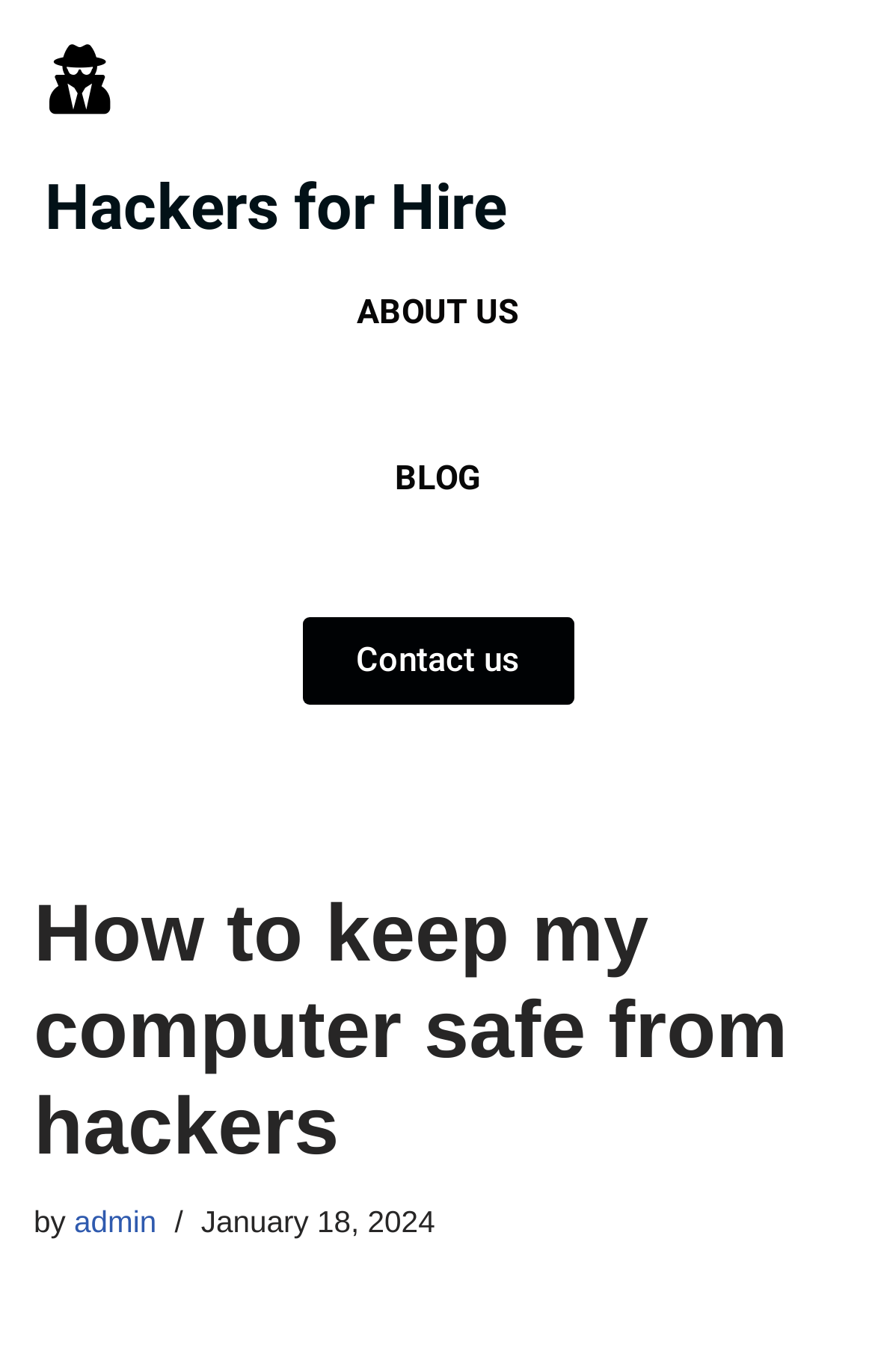Locate the UI element that matches the description admin in the webpage screenshot. Return the bounding box coordinates in the format (top-left x, top-left y, bottom-right x, bottom-right y), with values ranging from 0 to 1.

[0.085, 0.878, 0.179, 0.902]